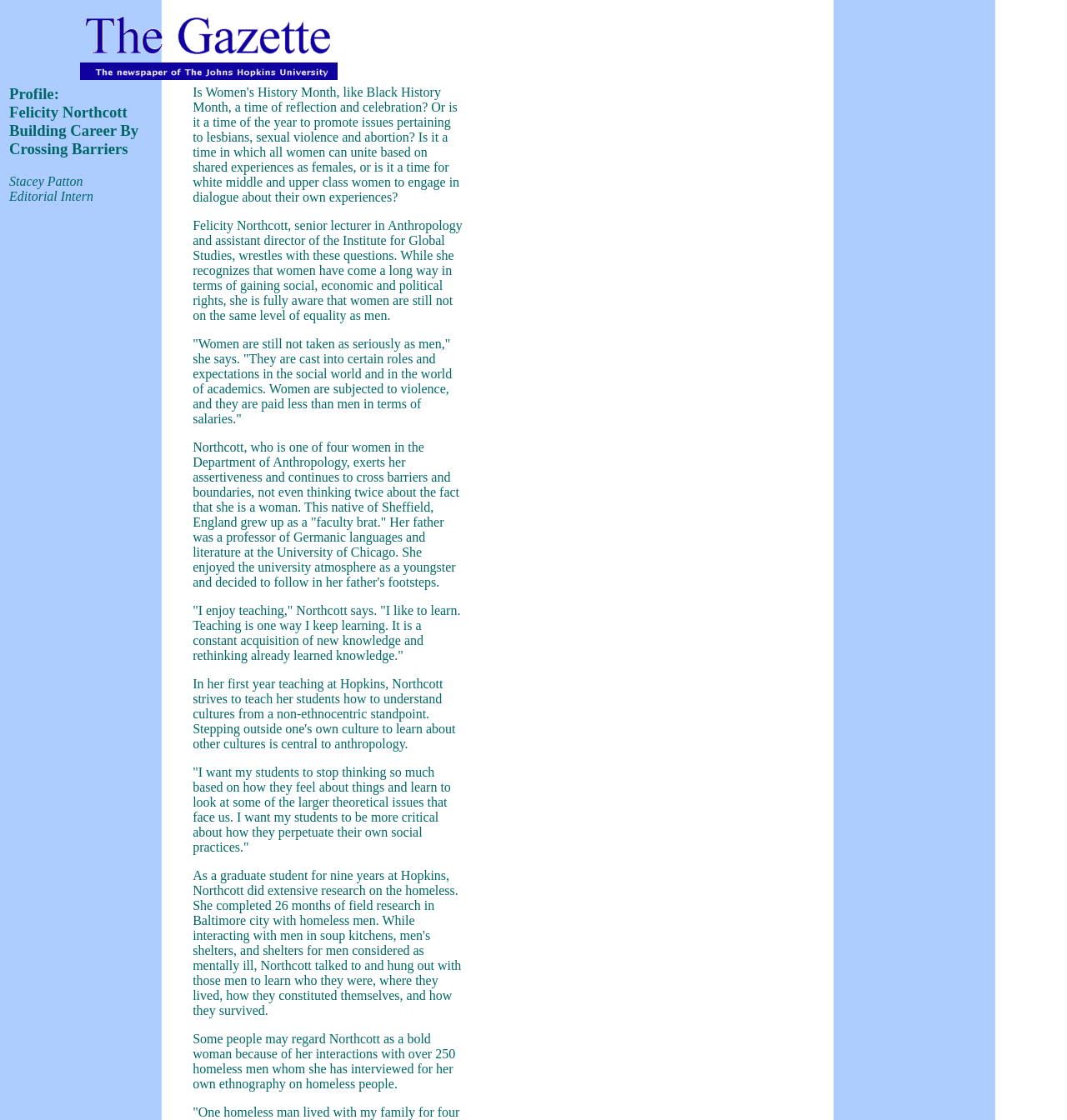Please give a concise answer to this question using a single word or phrase: 
How many columns are in the layout table?

2